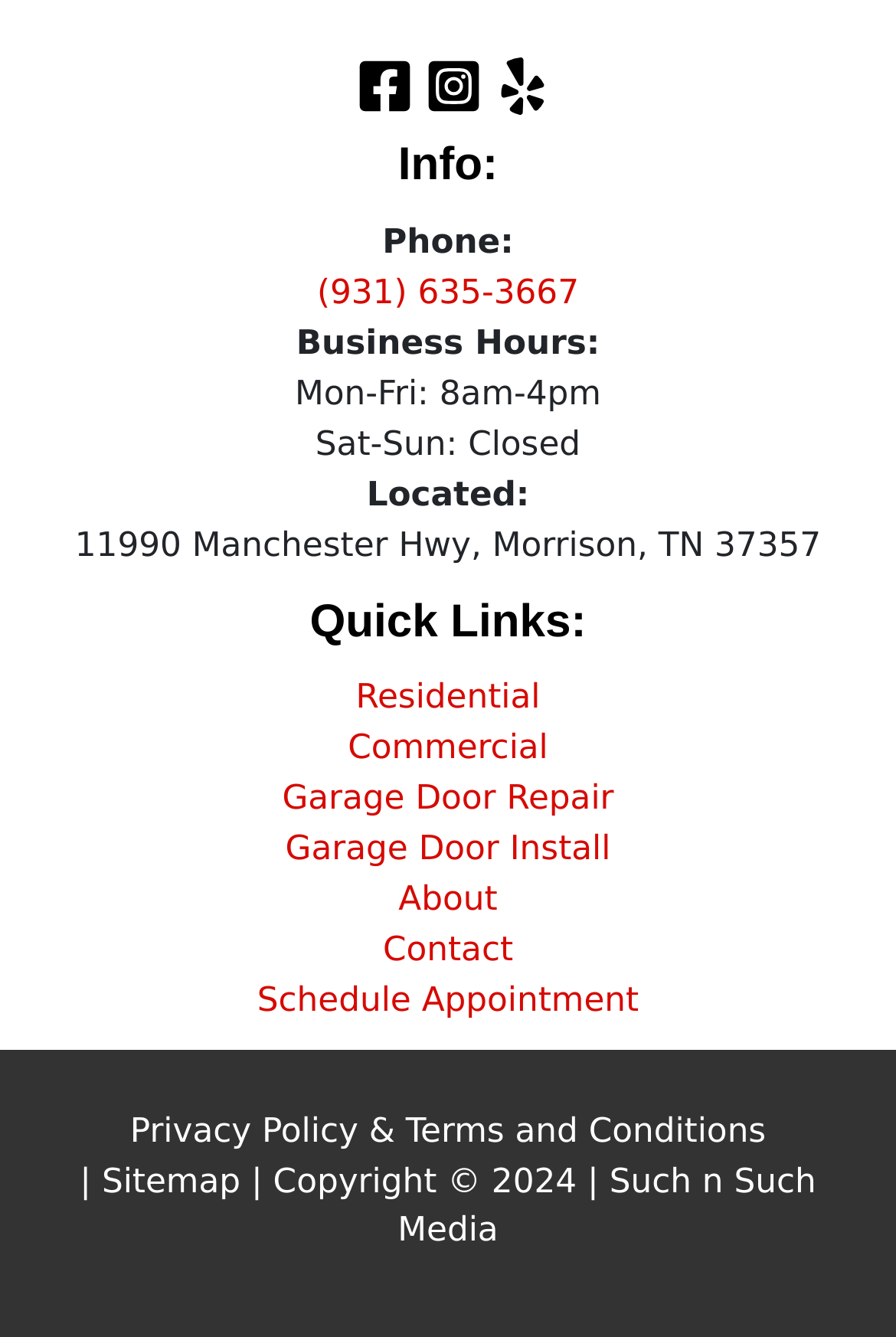Extract the bounding box coordinates for the UI element described as: "Schedule Appointment".

[0.287, 0.733, 0.713, 0.763]